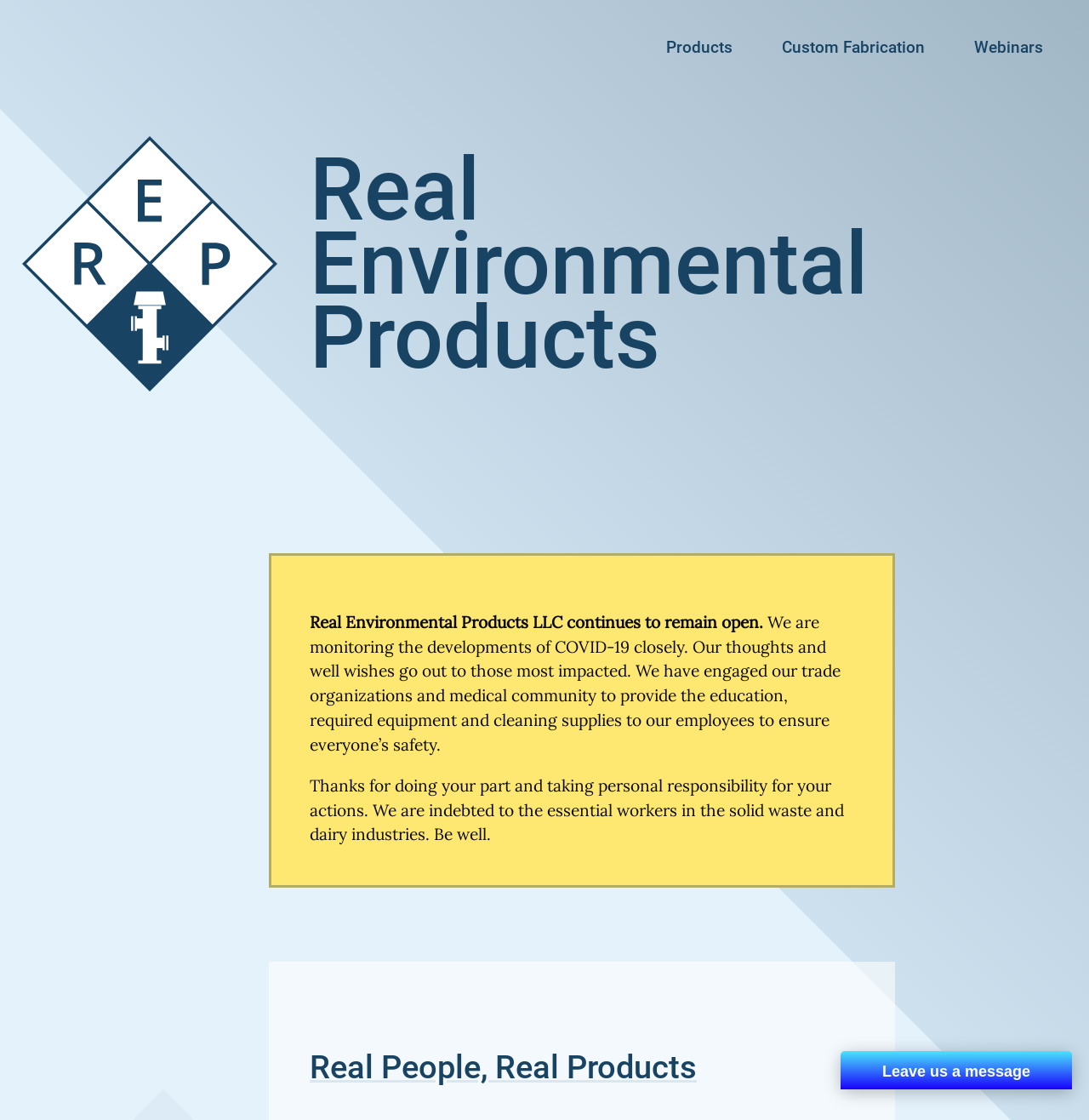Produce a meticulous description of the webpage.

The webpage is about Real Environmental Products, a company that specializes in landfill and biogas gas recovery and control systems. At the top left of the page, there is a link to the "Home" page, accompanied by a small image. Next to it, there is a heading that displays the company name, "Real Environmental Products".

Below the company name, there is a navigation menu labeled "Main Navigation" that spans across the top of the page. The menu consists of three links: "All Products", "Custom Fabrication", and "Webinars", which are positioned from left to right.

The main content of the page is an article that occupies the middle section of the page. It contains three paragraphs of text. The first paragraph announces that the company remains open despite the COVID-19 pandemic. The second paragraph expresses the company's concern for those affected by the pandemic and describes the measures taken to ensure employee safety. The third paragraph thanks individuals for their personal responsibility and acknowledges the essential workers in the solid waste and dairy industries.

At the bottom of the article, there is a heading that reads "Real People, Real Products". Above this heading, there is an iframe that occupies the bottom right corner of the page.